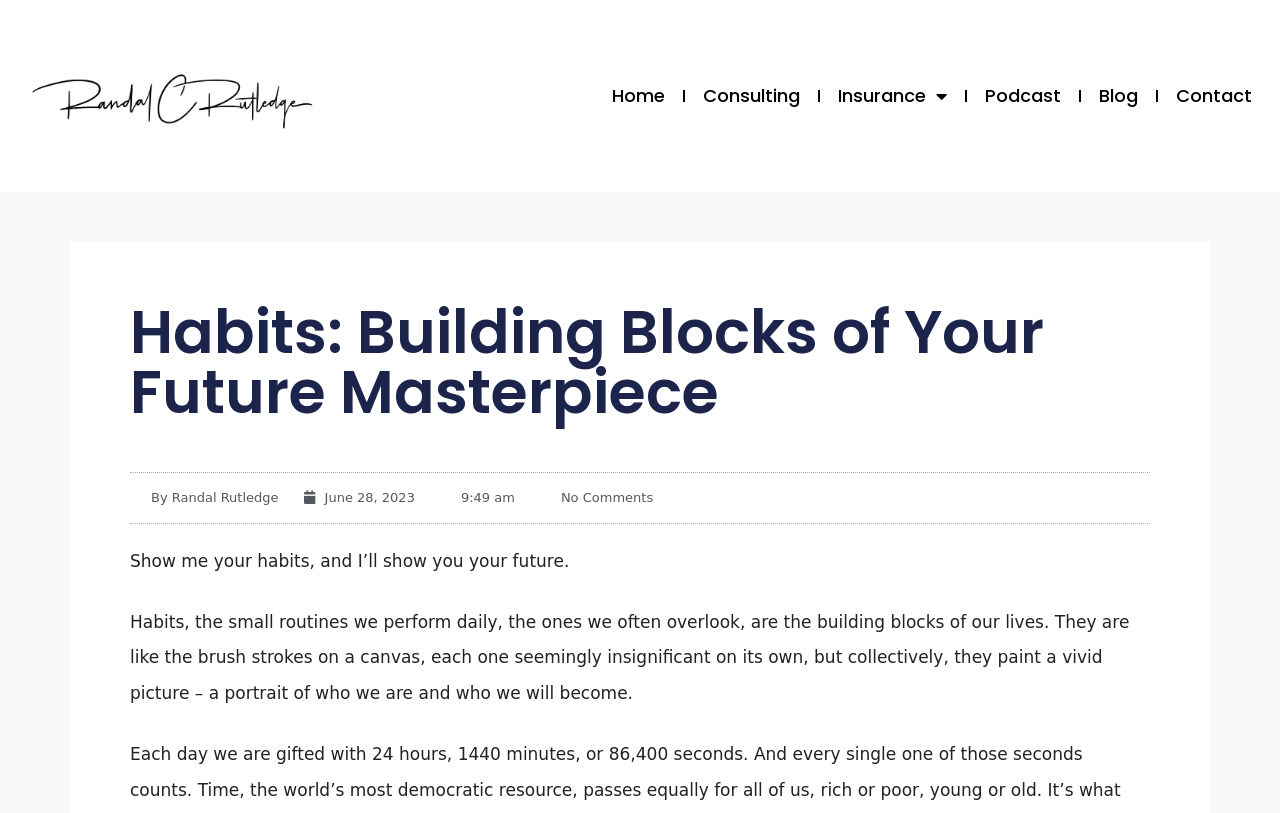Use a single word or phrase to answer the question: 
How many comments are on the article?

No Comments